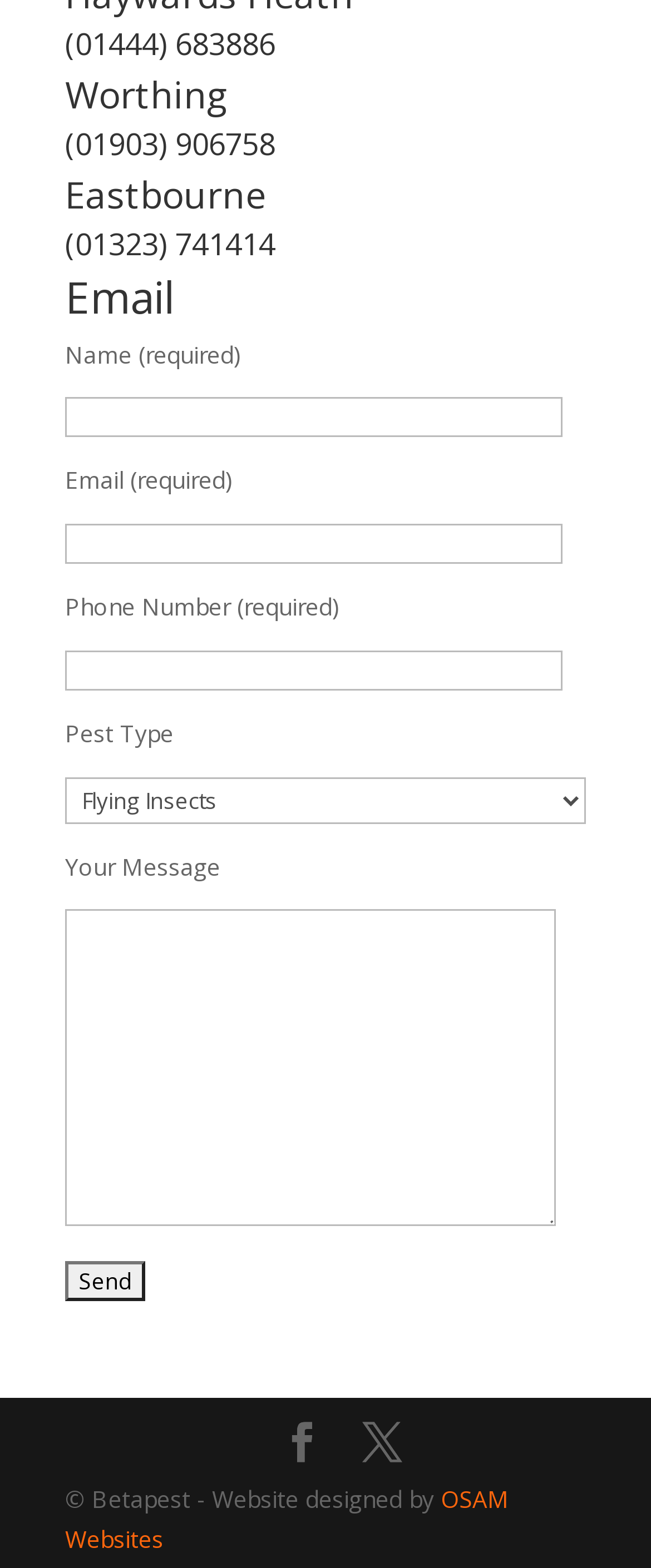What type of information can be selected from the combobox?
Examine the image and give a concise answer in one word or a short phrase.

Pest type